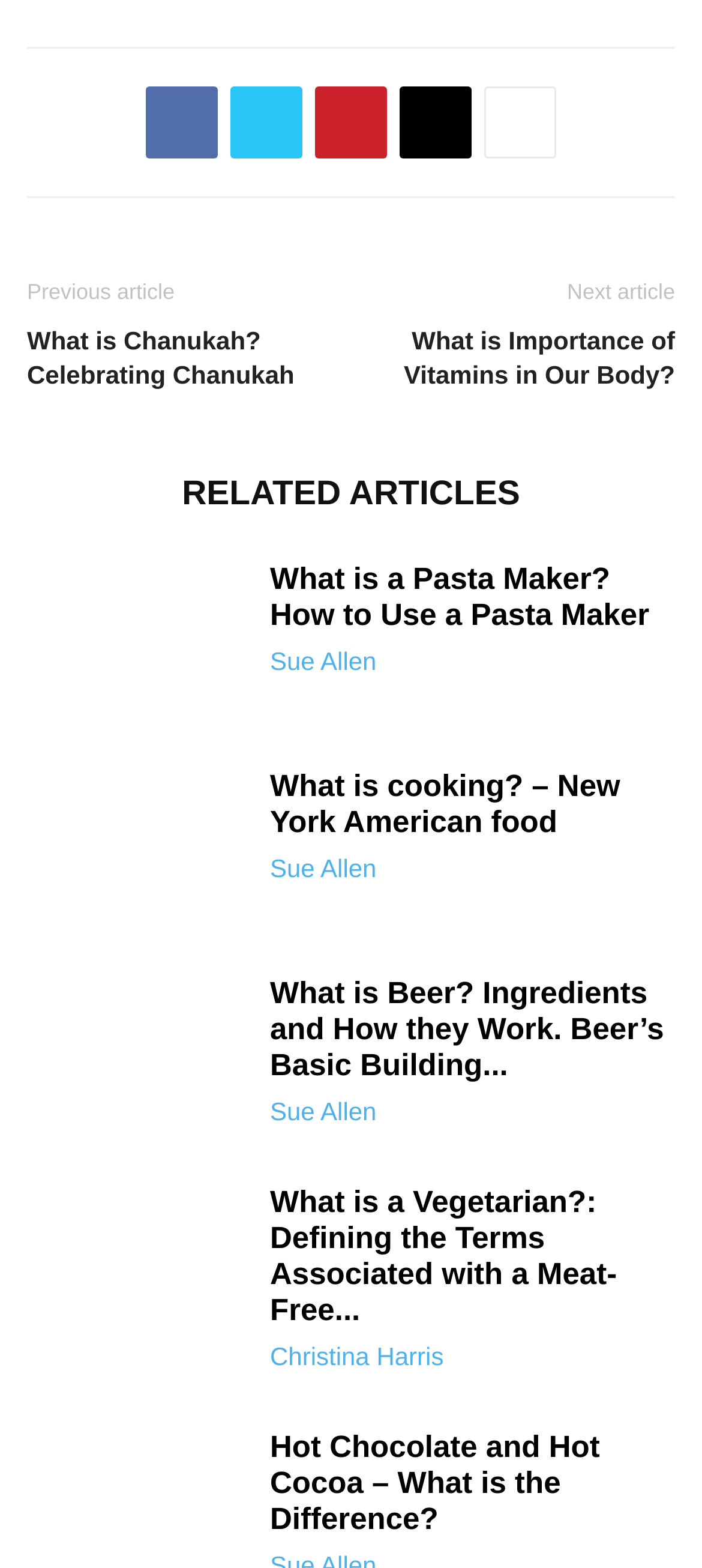Examine the image and give a thorough answer to the following question:
How many images are in the related articles section?

I counted the number of images in the related articles section, which includes images for pasta maker, GettyImages, beer glass art, Screen Shot, and hot chocolate.